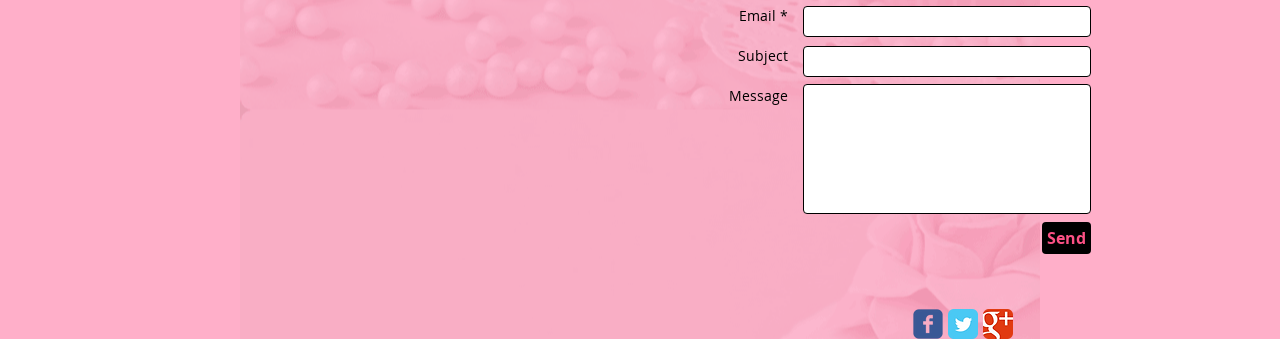How many text fields are on the page?
Using the visual information, respond with a single word or phrase.

Three